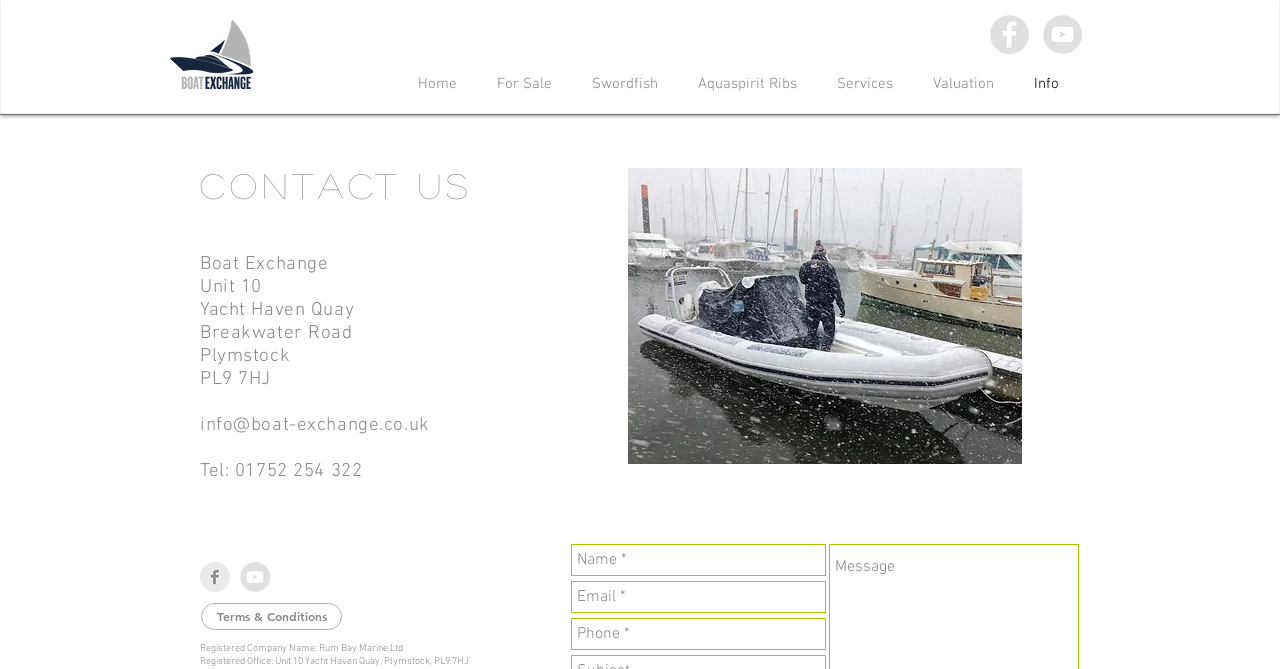Locate the coordinates of the bounding box for the clickable region that fulfills this instruction: "Click on the Facebook link".

[0.773, 0.022, 0.804, 0.081]